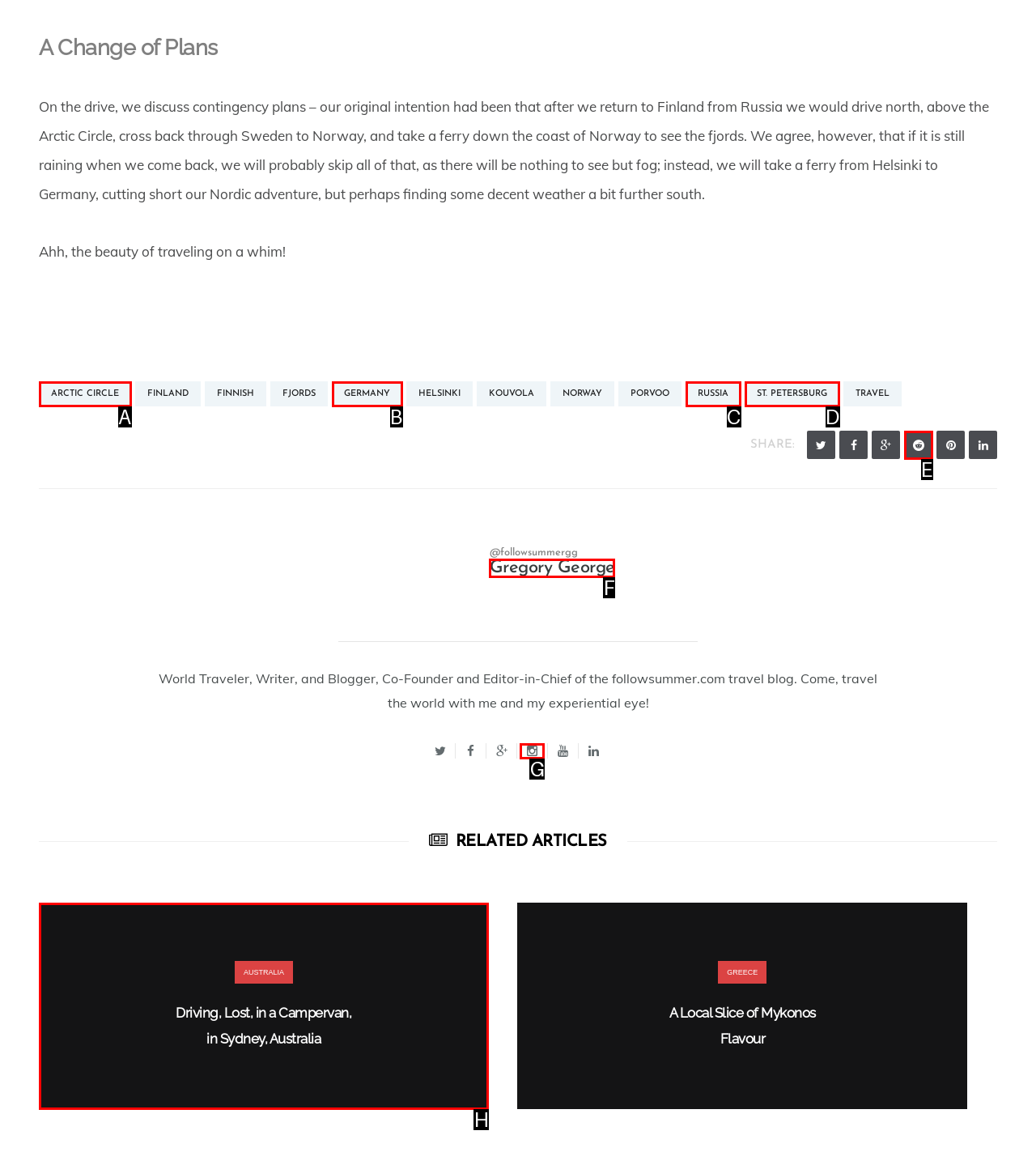Pick the option that best fits the description: St. Petersburg. Reply with the letter of the matching option directly.

D